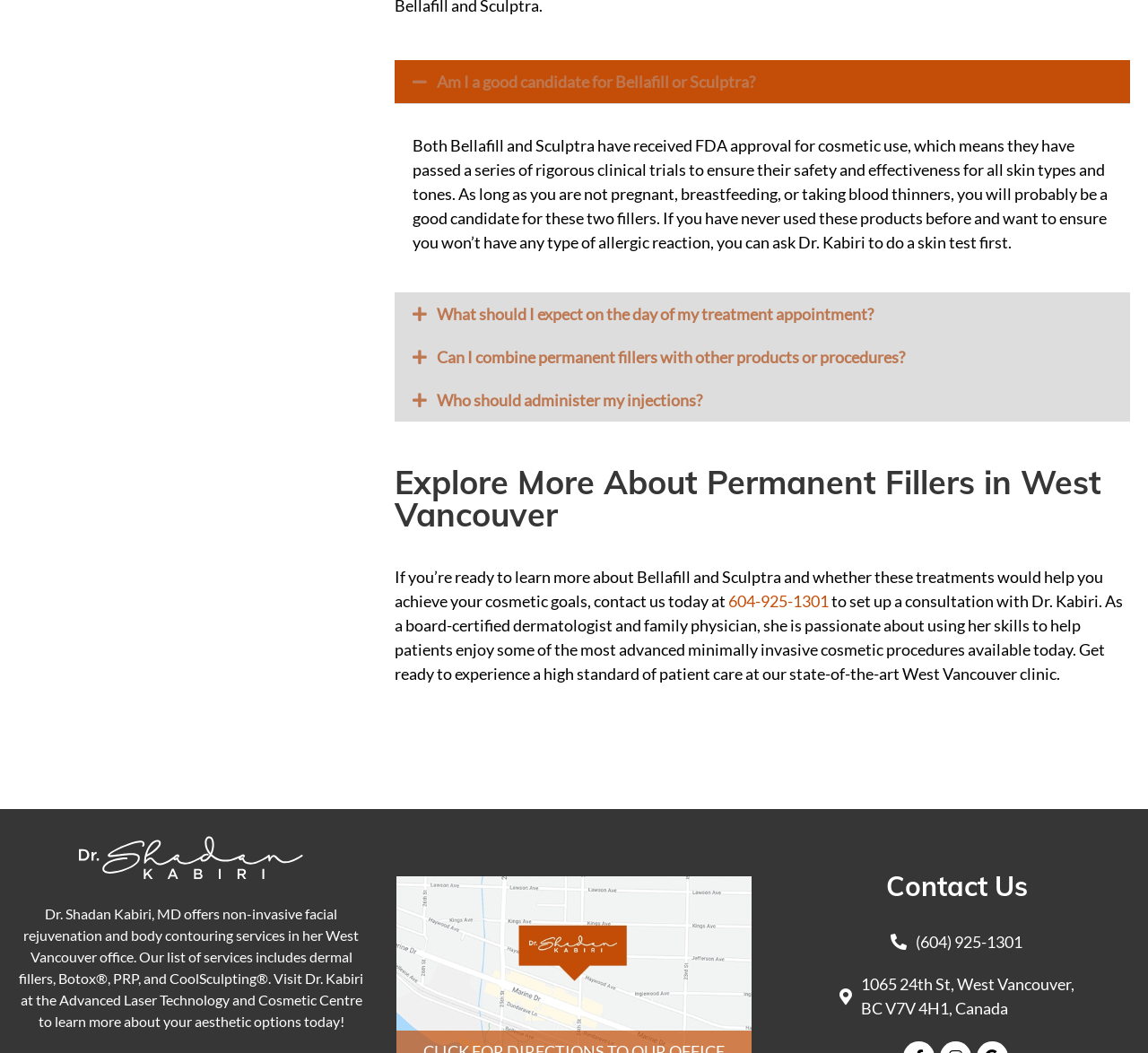Provide the bounding box coordinates of the section that needs to be clicked to accomplish the following instruction: "Click the 'Who should administer my injections?' button."

[0.344, 0.359, 0.984, 0.4]